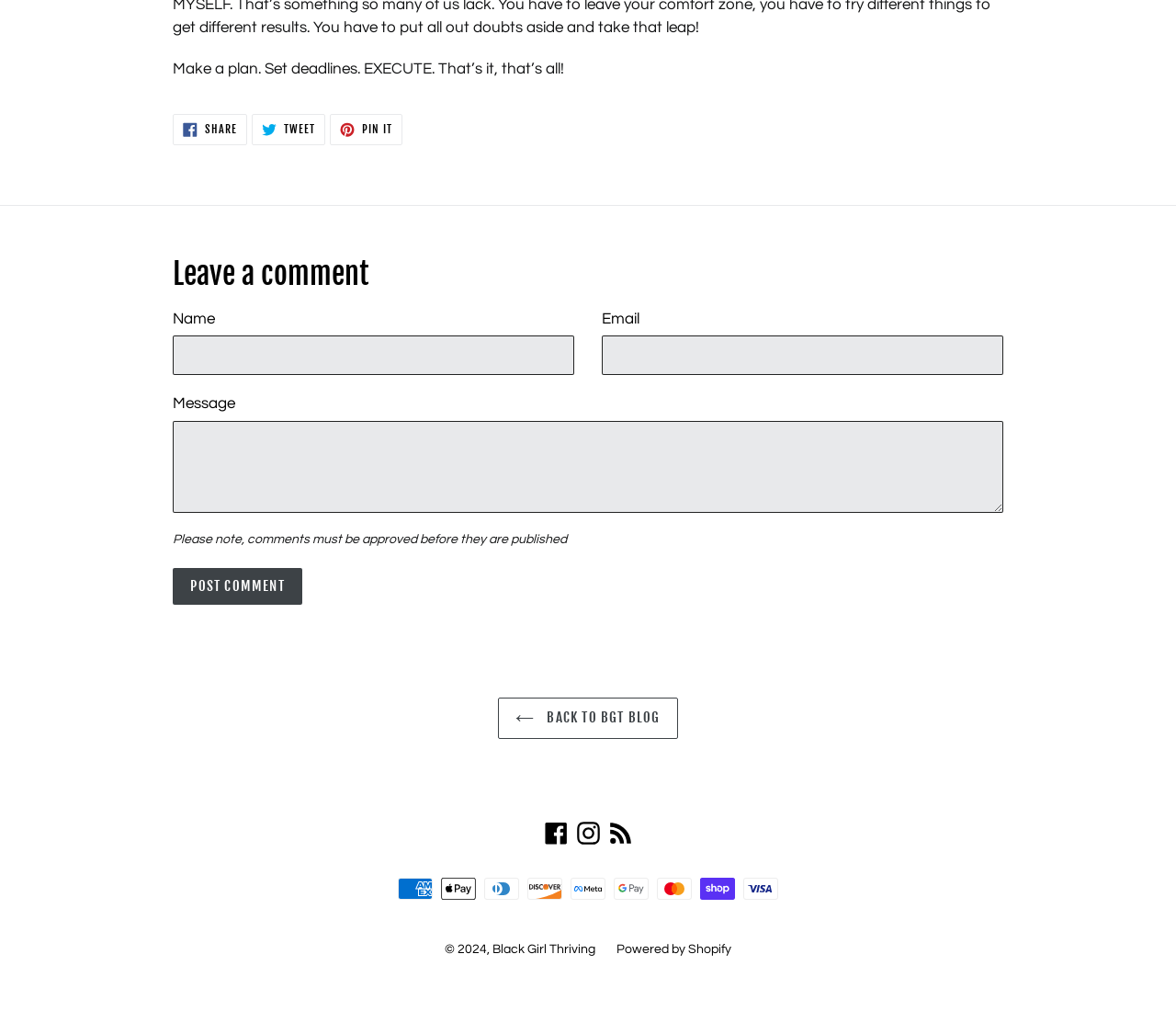Provide a brief response in the form of a single word or phrase:
How many payment methods are displayed?

10